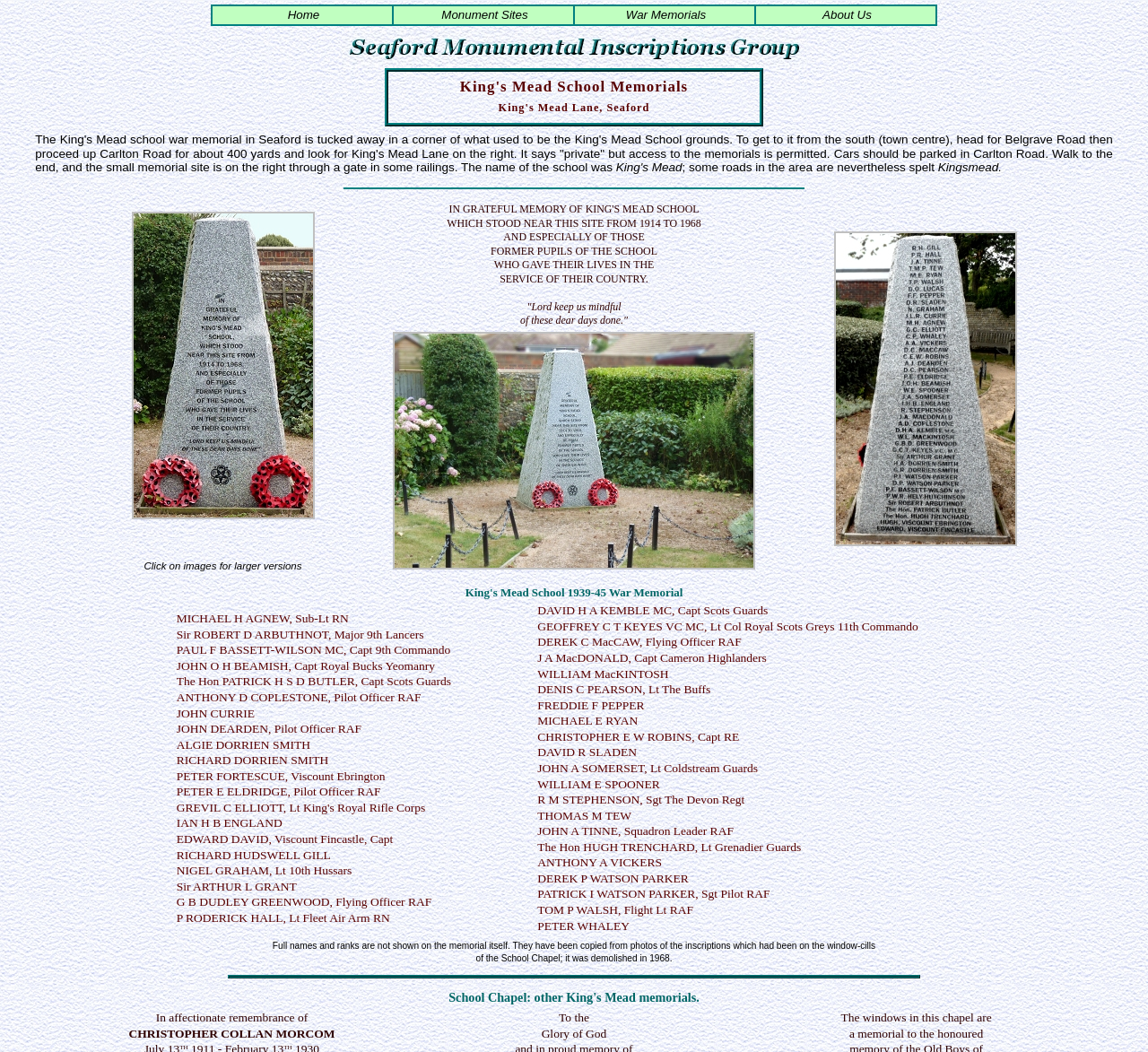Please locate the UI element described by "title="King's Mead School Memorial Names"" and provide its bounding box coordinates.

[0.722, 0.513, 0.889, 0.526]